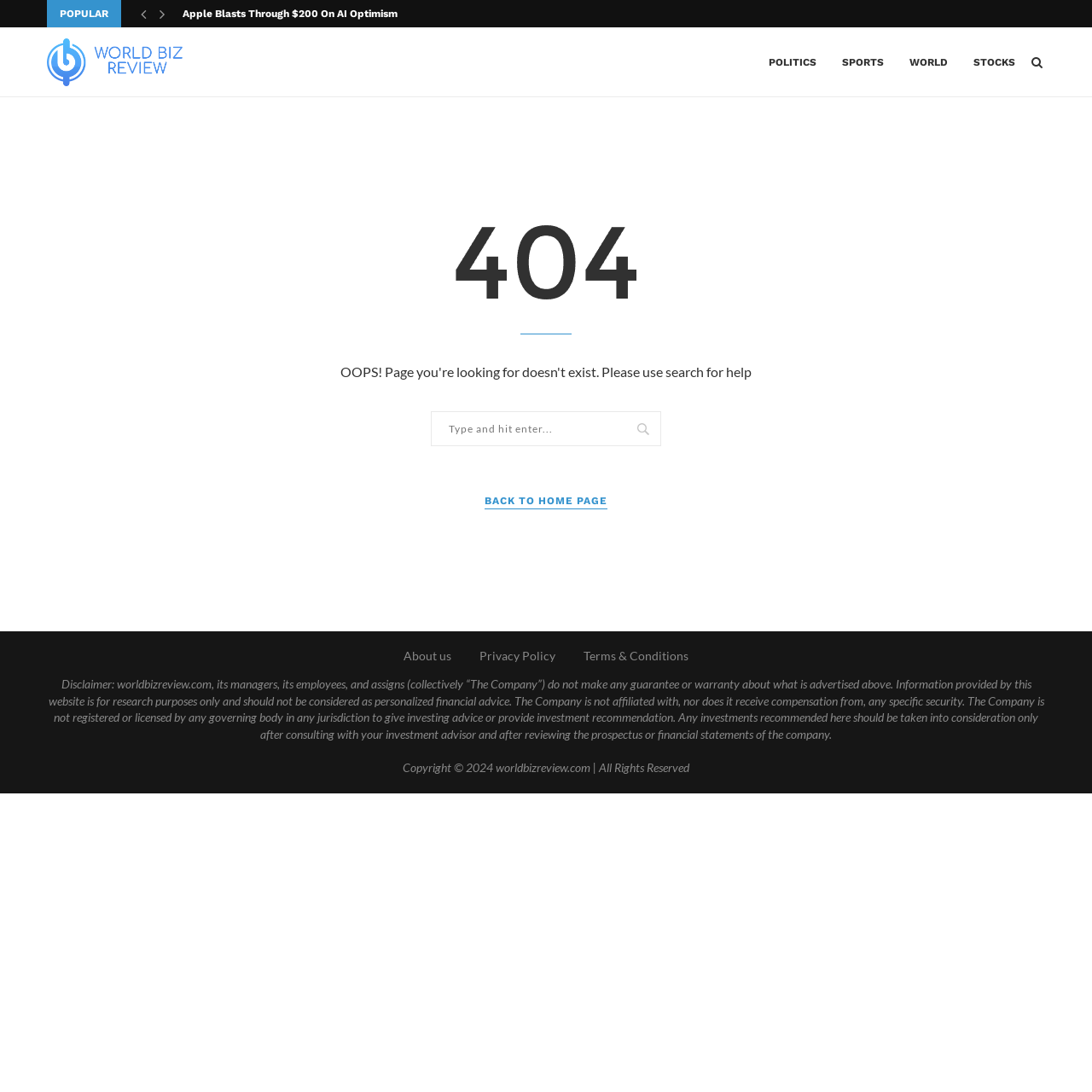Identify the bounding box coordinates of the clickable section necessary to follow the following instruction: "Read about us". The coordinates should be presented as four float numbers from 0 to 1, i.e., [left, top, right, bottom].

[0.37, 0.594, 0.413, 0.607]